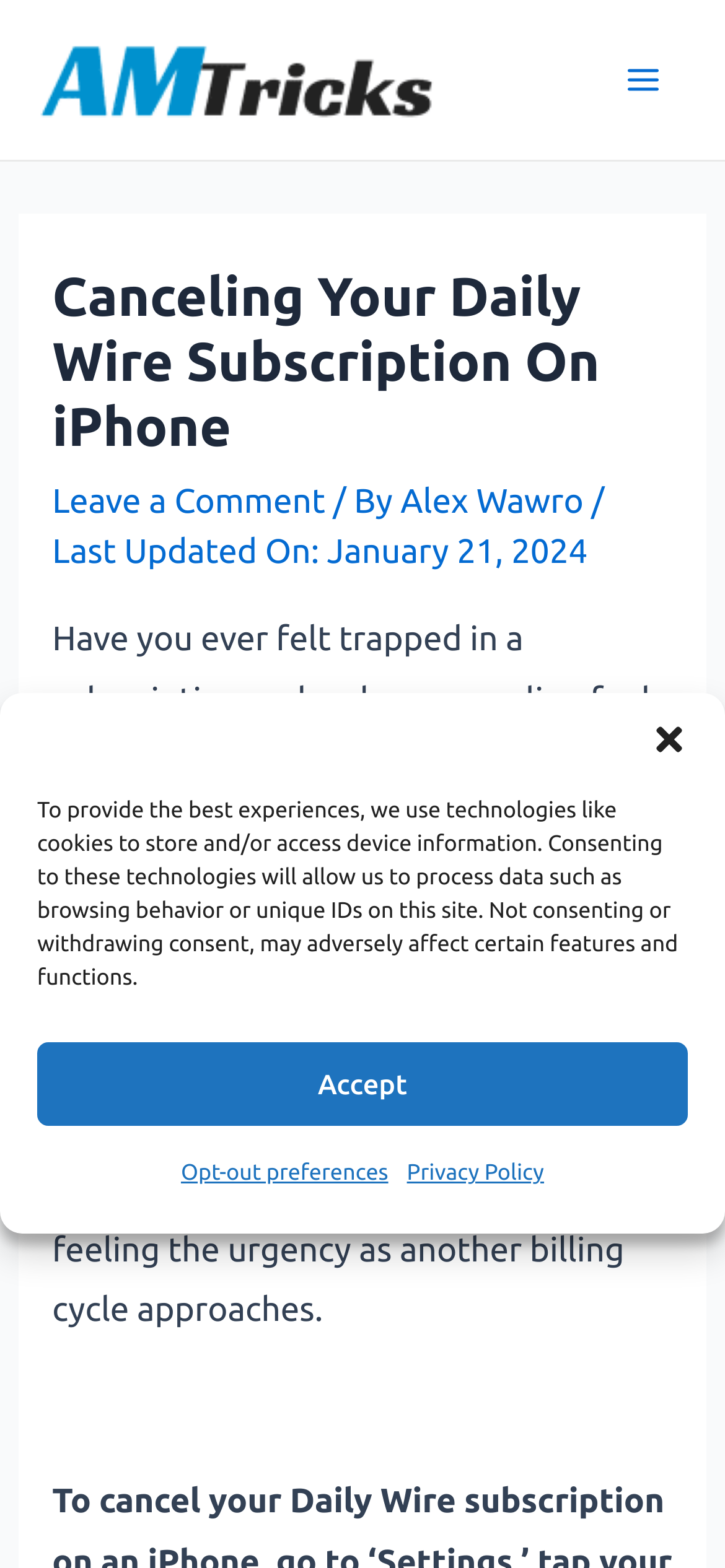Please find the bounding box for the UI element described by: "alt="AMTricks_logo"".

[0.051, 0.038, 0.61, 0.062]